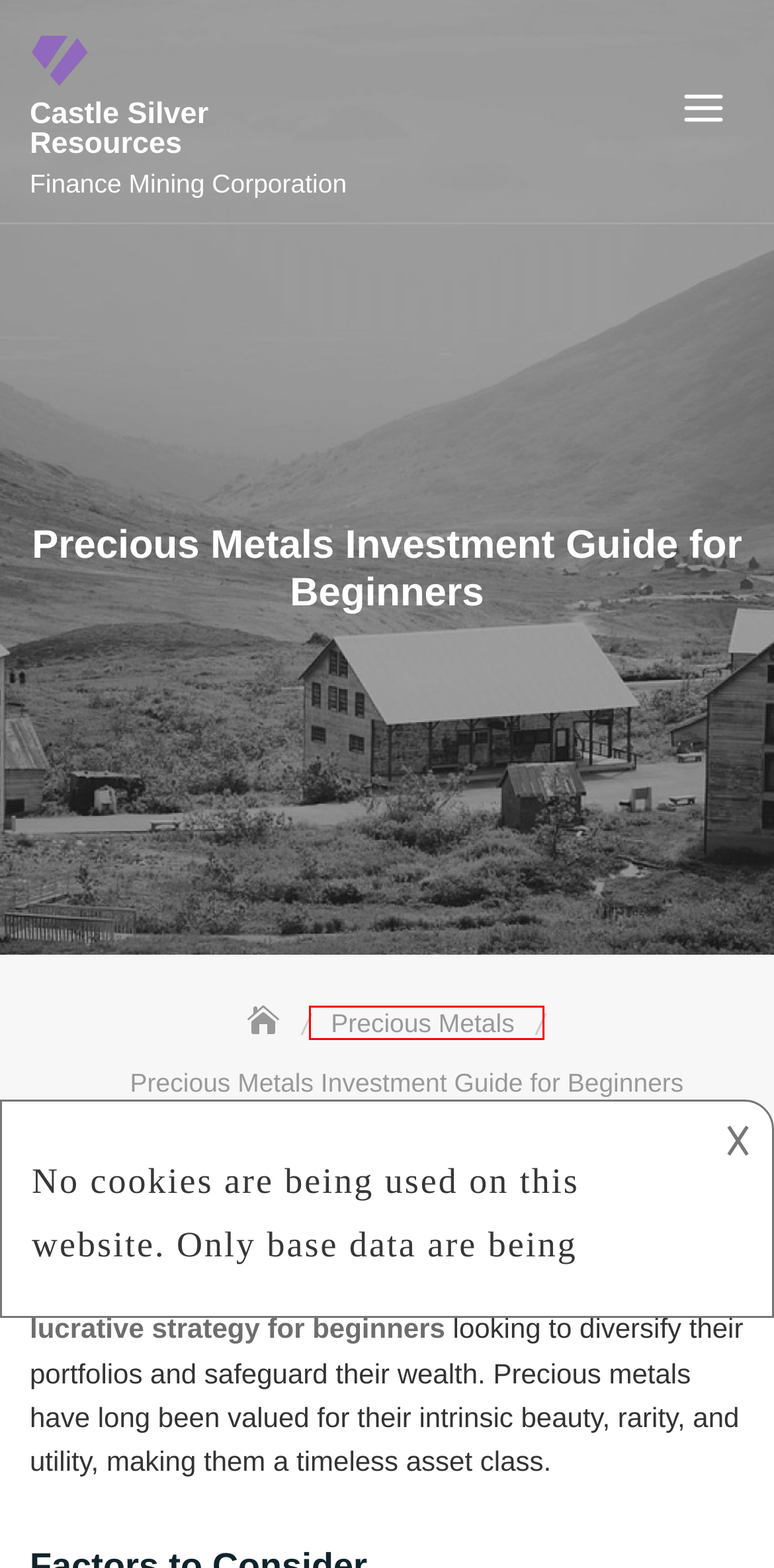Observe the provided screenshot of a webpage that has a red rectangle bounding box. Determine the webpage description that best matches the new webpage after clicking the element inside the red bounding box. Here are the candidates:
A. December 2021 – Castle Silver Resources
B. Castle Silver Resources – Finance Mining Corporation
C. November 2021 – Castle Silver Resources
D. January 2022 – Castle Silver Resources
E. August 2022 – Castle Silver Resources
F. Precious Metals – Castle Silver Resources
G. July 2021 – Castle Silver Resources
H. March 2020 – Castle Silver Resources

F